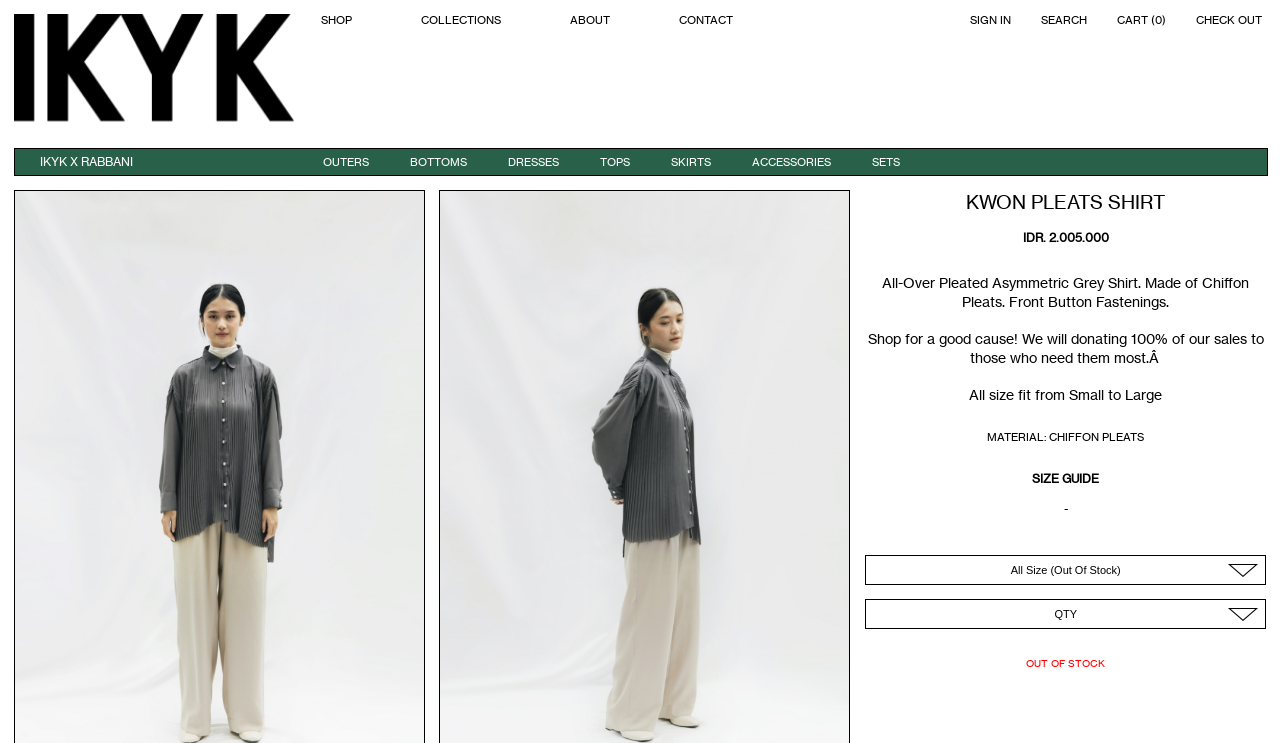Please answer the following question using a single word or phrase: 
What type of clothing is 'KWON PLEATS SHIRT'?

Shirt